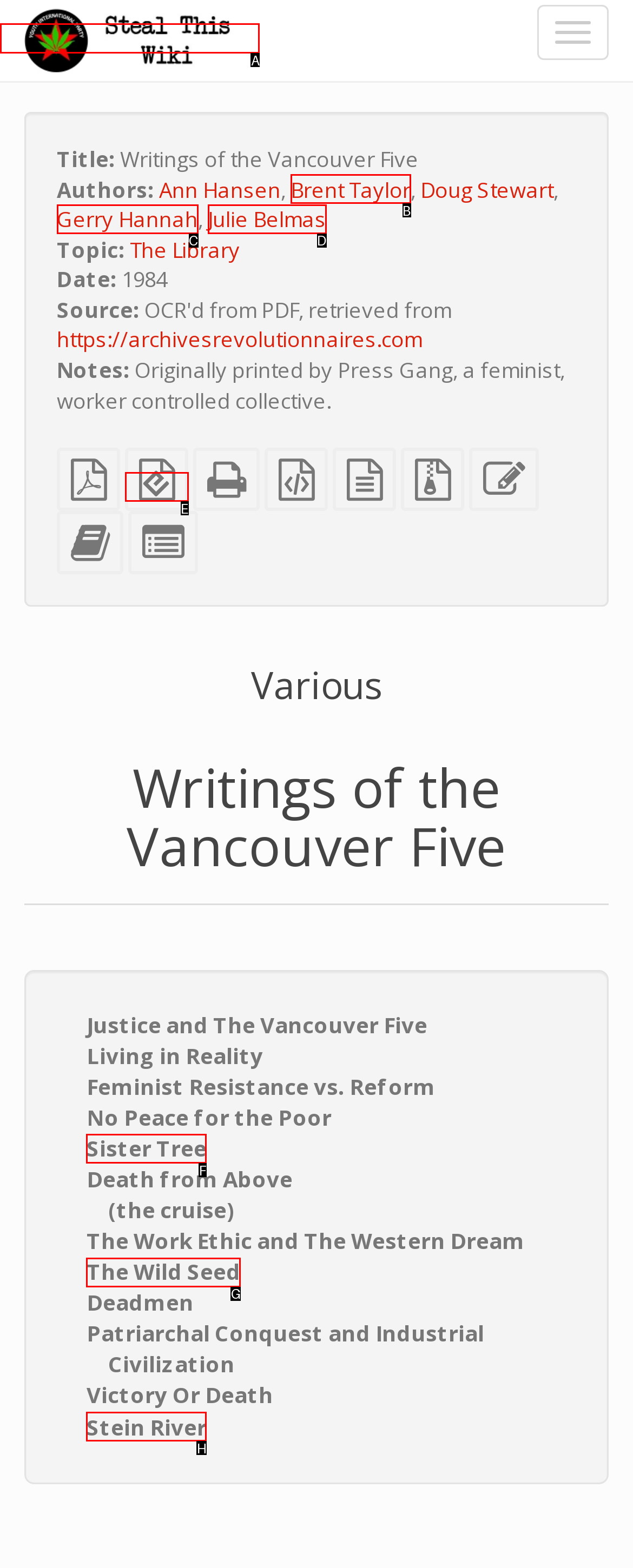Tell me which one HTML element I should click to complete the following instruction: Visit the 'Steal This Wiki' homepage
Answer with the option's letter from the given choices directly.

A